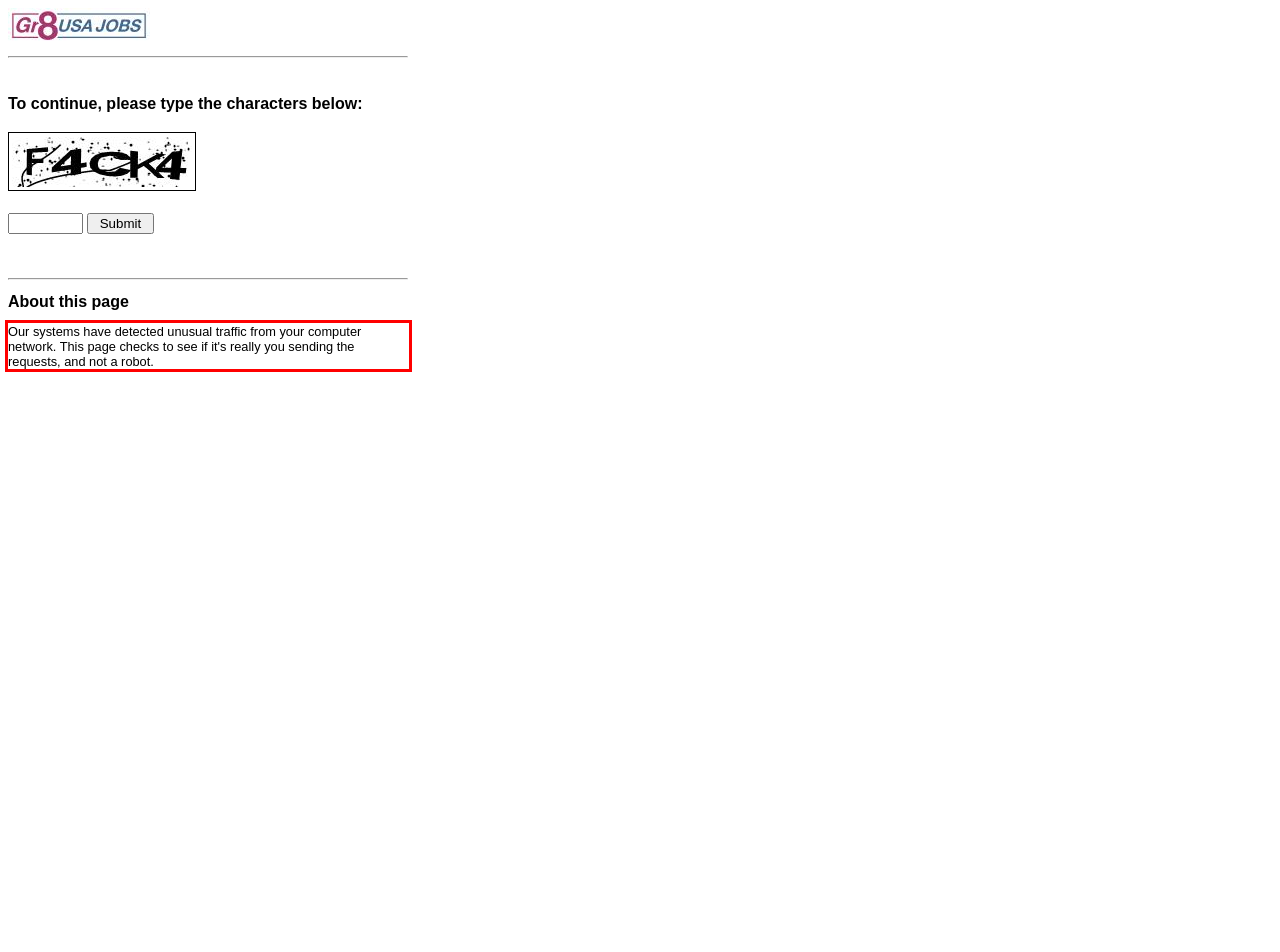Please examine the webpage screenshot and extract the text within the red bounding box using OCR.

Our systems have detected unusual traffic from your computer network. This page checks to see if it's really you sending the requests, and not a robot.